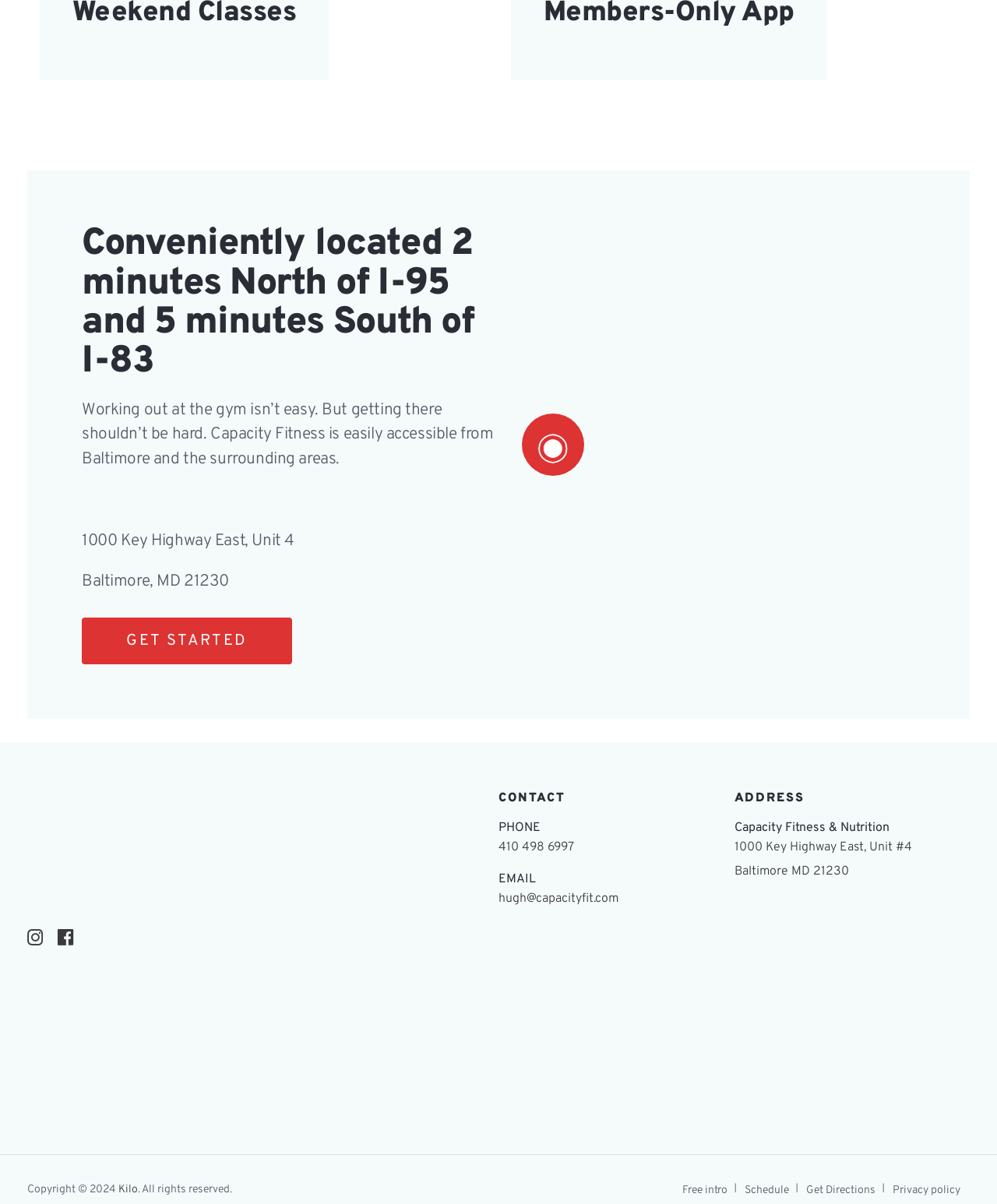What is the phone number of Capacity Fitness?
Please respond to the question with a detailed and informative answer.

I found the phone number by examining the footer section of the webpage. It is listed under the 'CONTACT' section, specifically under the 'PHONE' heading. The phone number is written as '410 498 6997'.